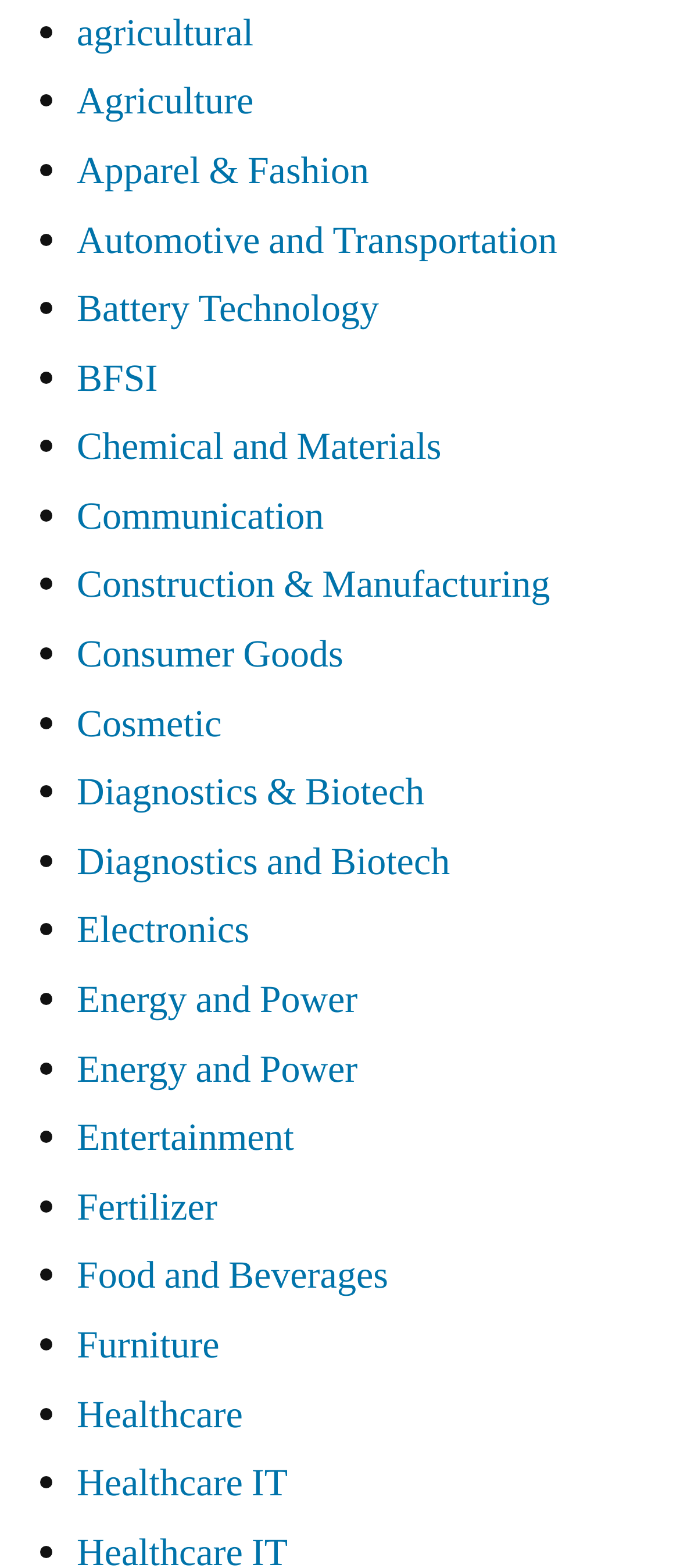Determine the bounding box of the UI component based on this description: "Battery Technology". The bounding box coordinates should be four float values between 0 and 1, i.e., [left, top, right, bottom].

[0.113, 0.181, 0.557, 0.213]